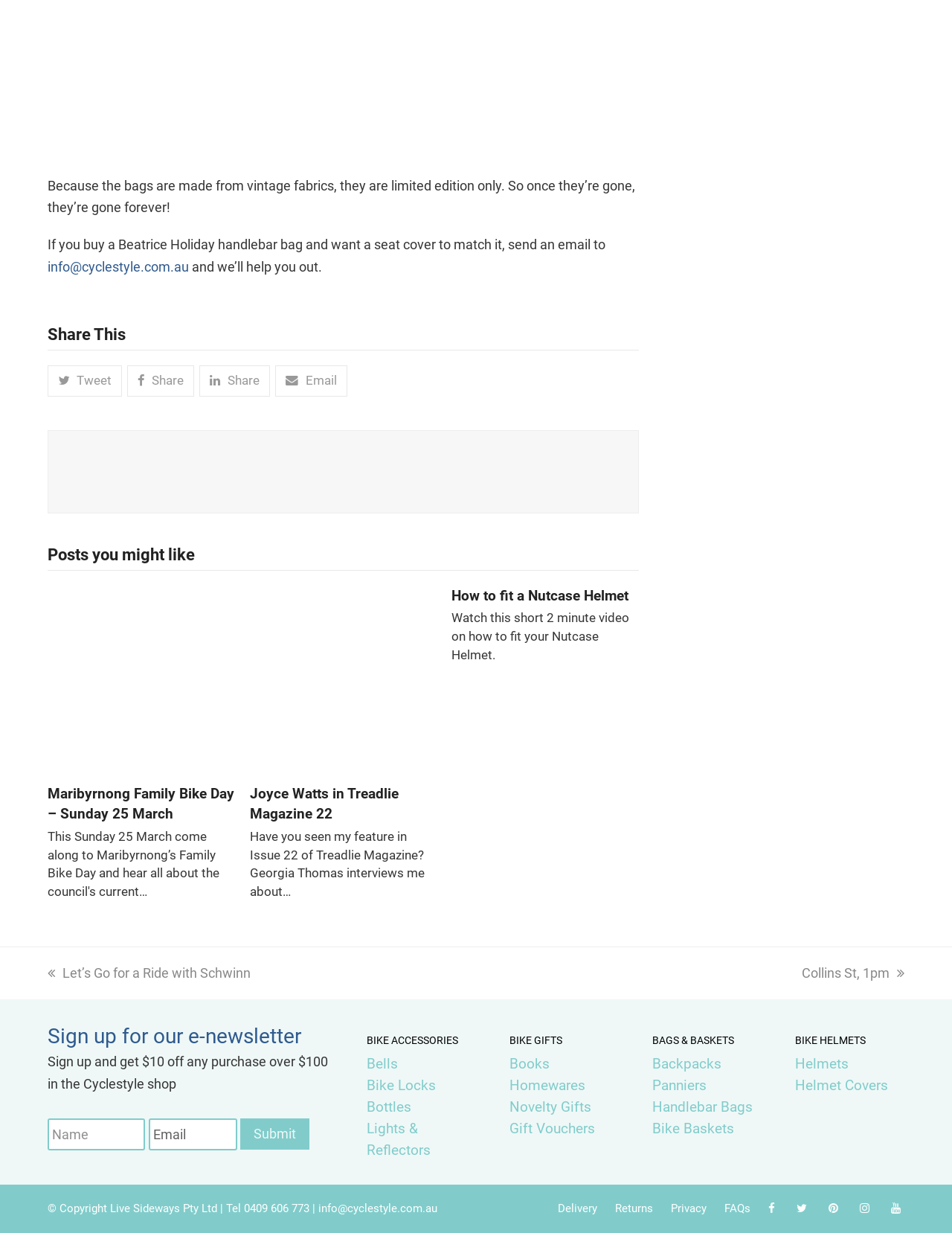Determine the bounding box coordinates of the region to click in order to accomplish the following instruction: "Enter email address to sign up for the e-newsletter". Provide the coordinates as four float numbers between 0 and 1, specifically [left, top, right, bottom].

[0.05, 0.907, 0.152, 0.933]